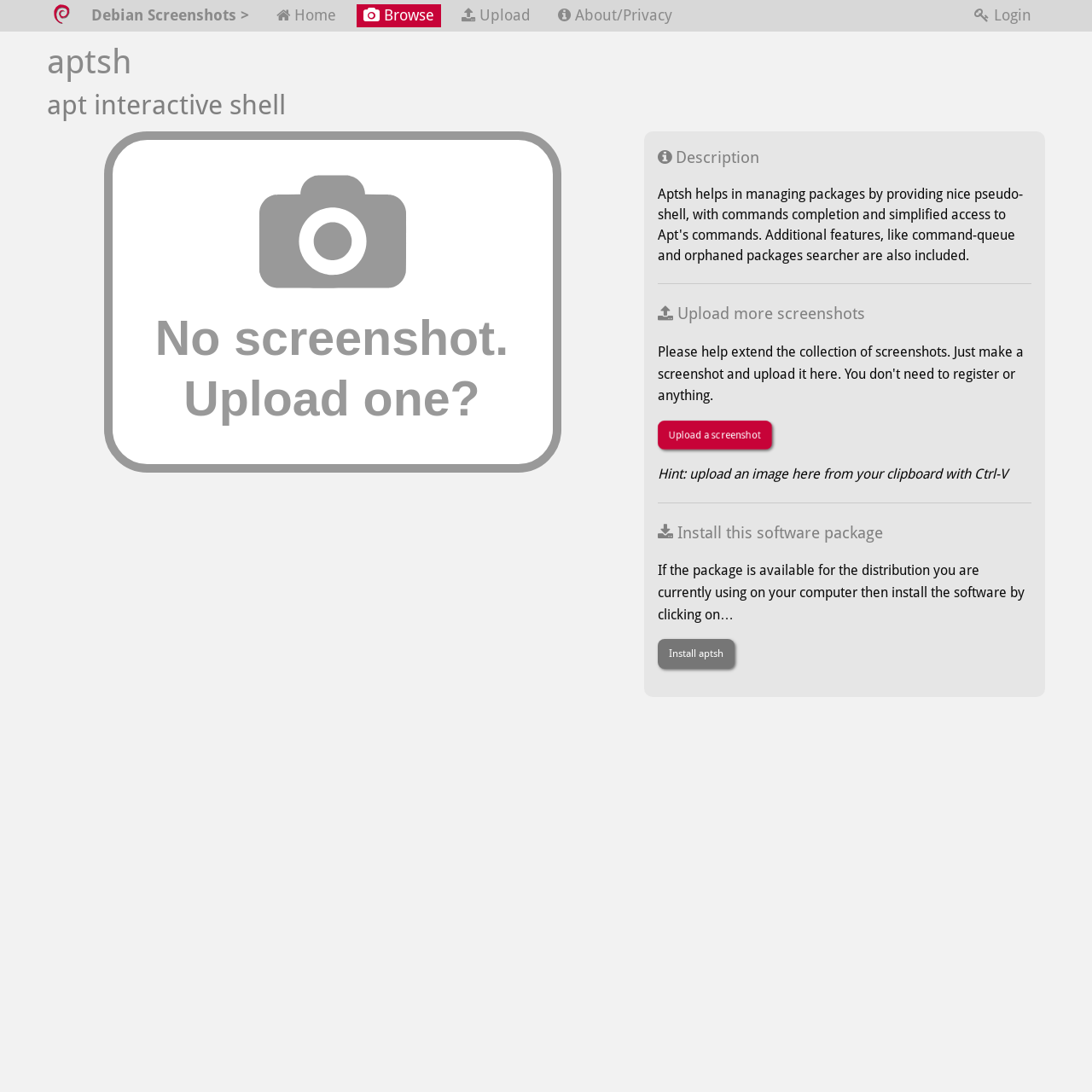Provide the bounding box coordinates of the HTML element this sentence describes: "Upload a screenshot".

[0.602, 0.385, 0.707, 0.412]